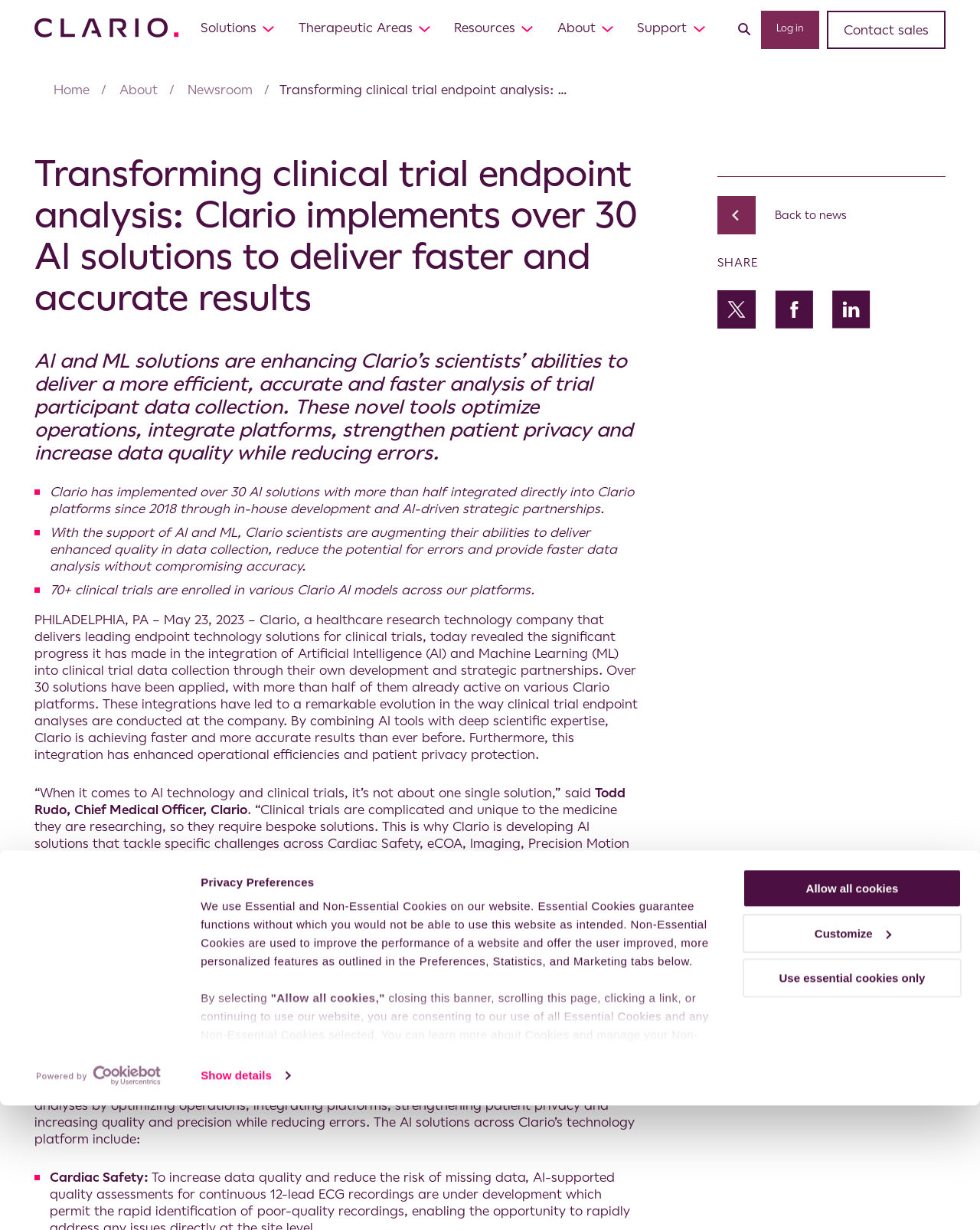Find the bounding box coordinates of the clickable area required to complete the following action: "Click the 'Contact sales' link".

[0.845, 0.01, 0.963, 0.038]